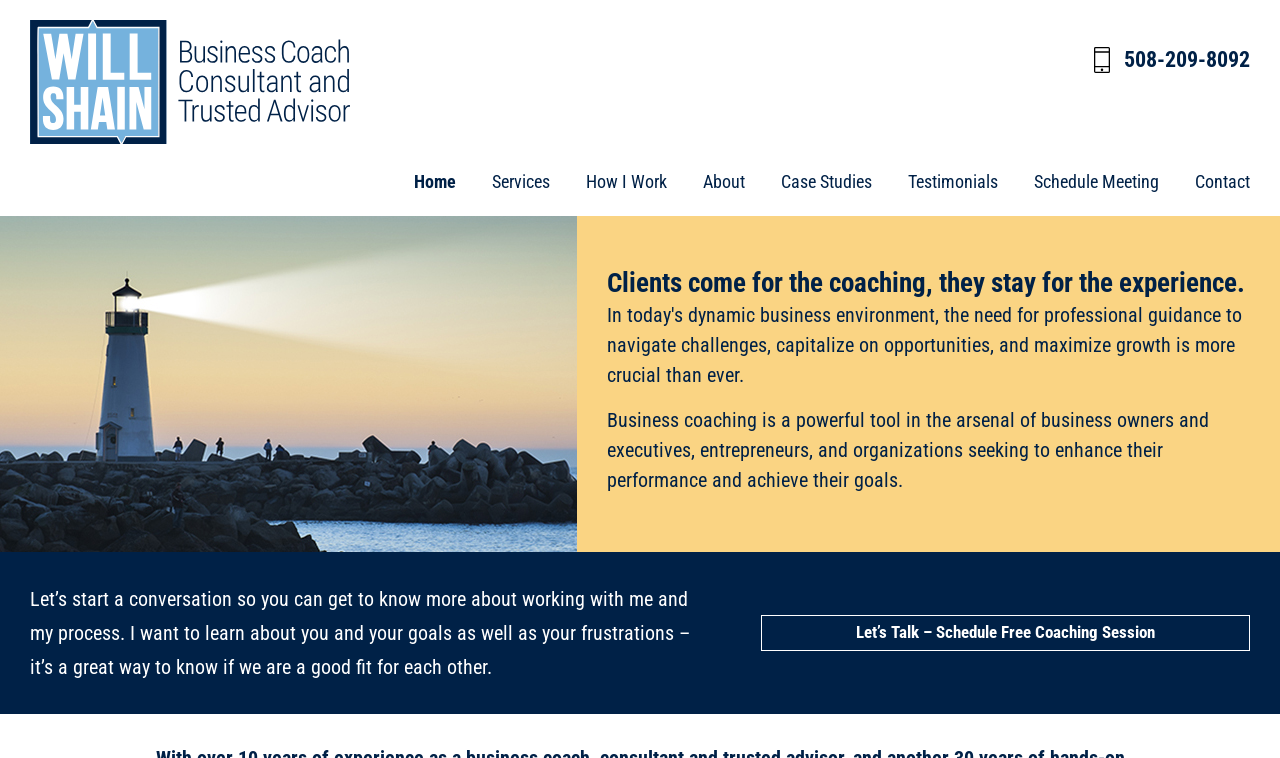Can you find the bounding box coordinates for the element to click on to achieve the instruction: "Learn more about the business coach's services"?

[0.377, 0.199, 0.438, 0.258]